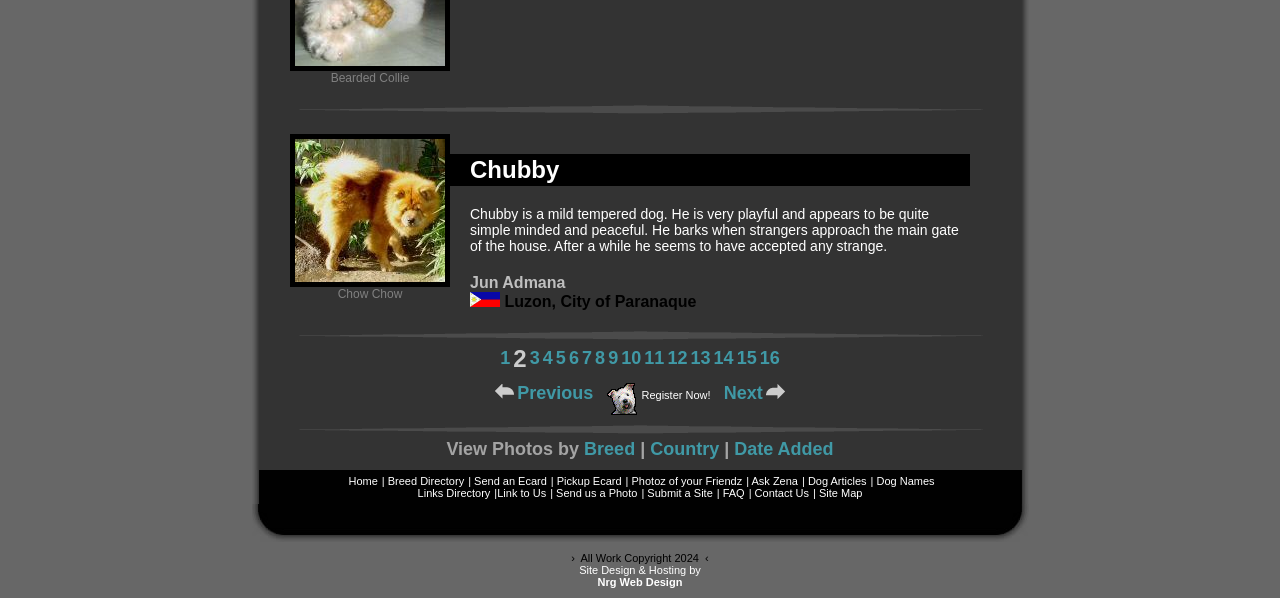Find the bounding box coordinates of the area to click in order to follow the instruction: "View photos by breed".

[0.456, 0.734, 0.496, 0.768]